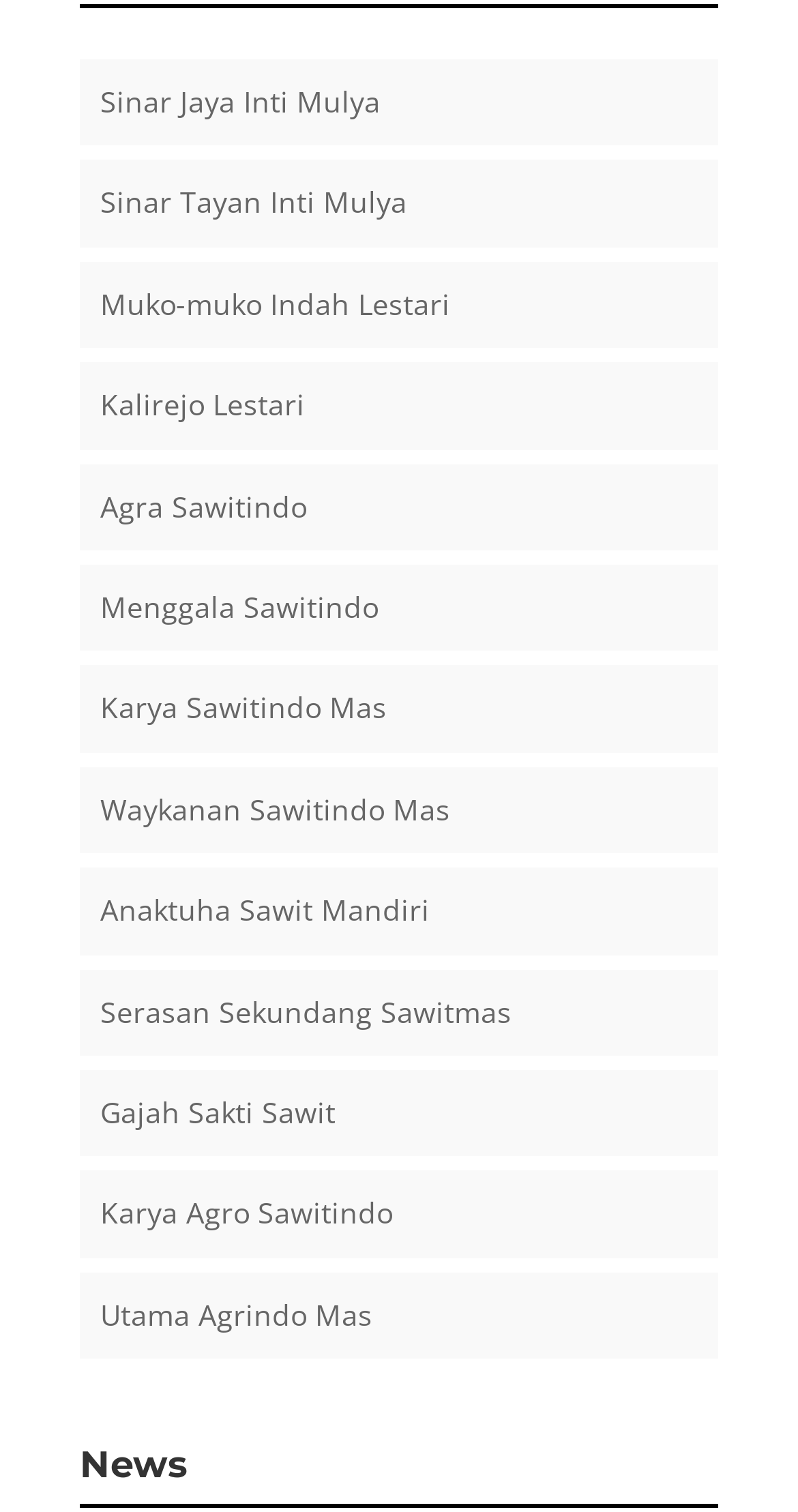Please indicate the bounding box coordinates for the clickable area to complete the following task: "Subscribe to the blog with your email address". The coordinates should be specified as four float numbers between 0 and 1, i.e., [left, top, right, bottom].

None